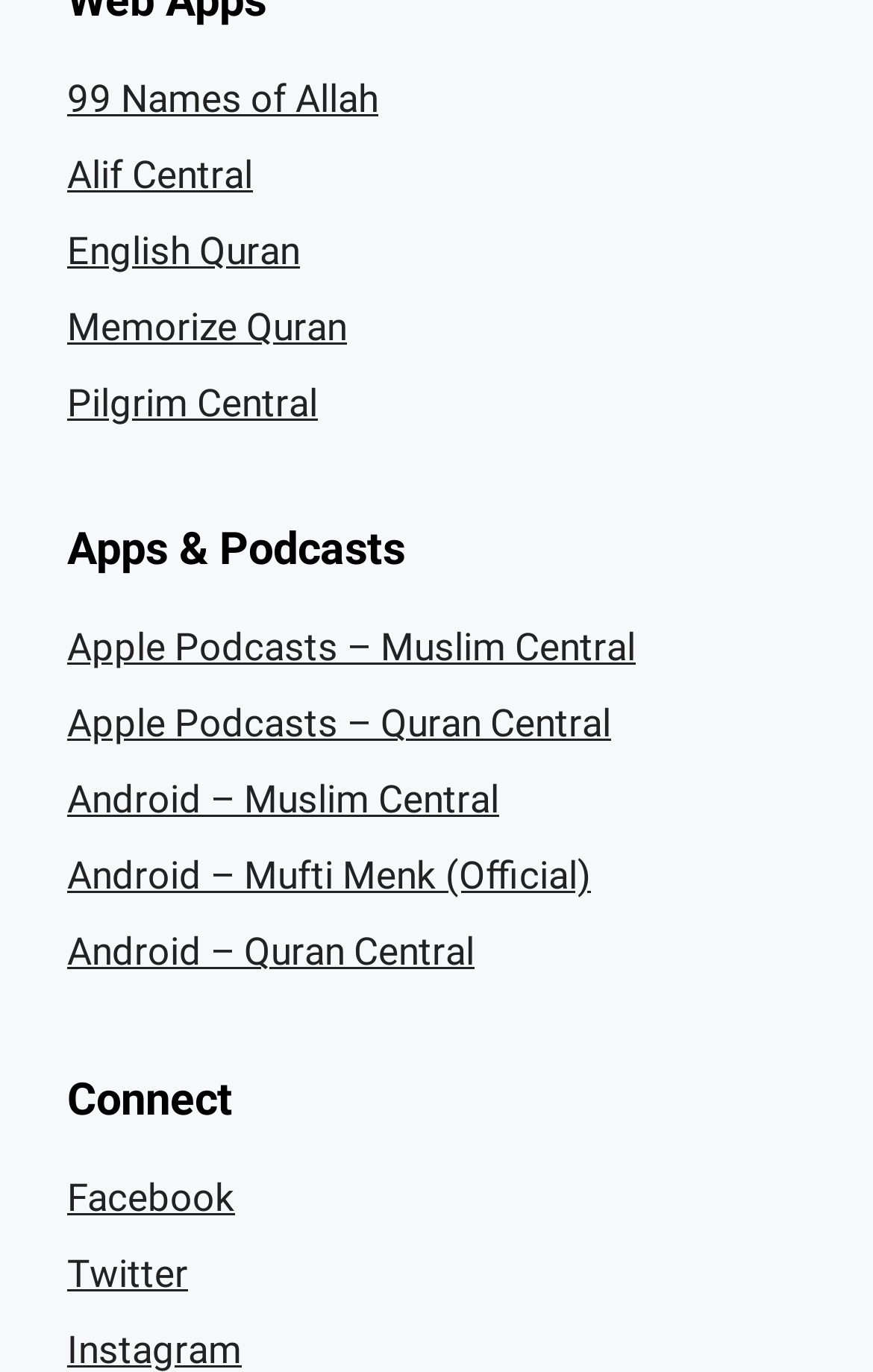How many types of platforms are available for Muslim Central?
Provide a comprehensive and detailed answer to the question.

I examined the links in the 'Apps & Podcasts' section and found that Muslim Central is available on two types of platforms: Apple Podcasts and Android.